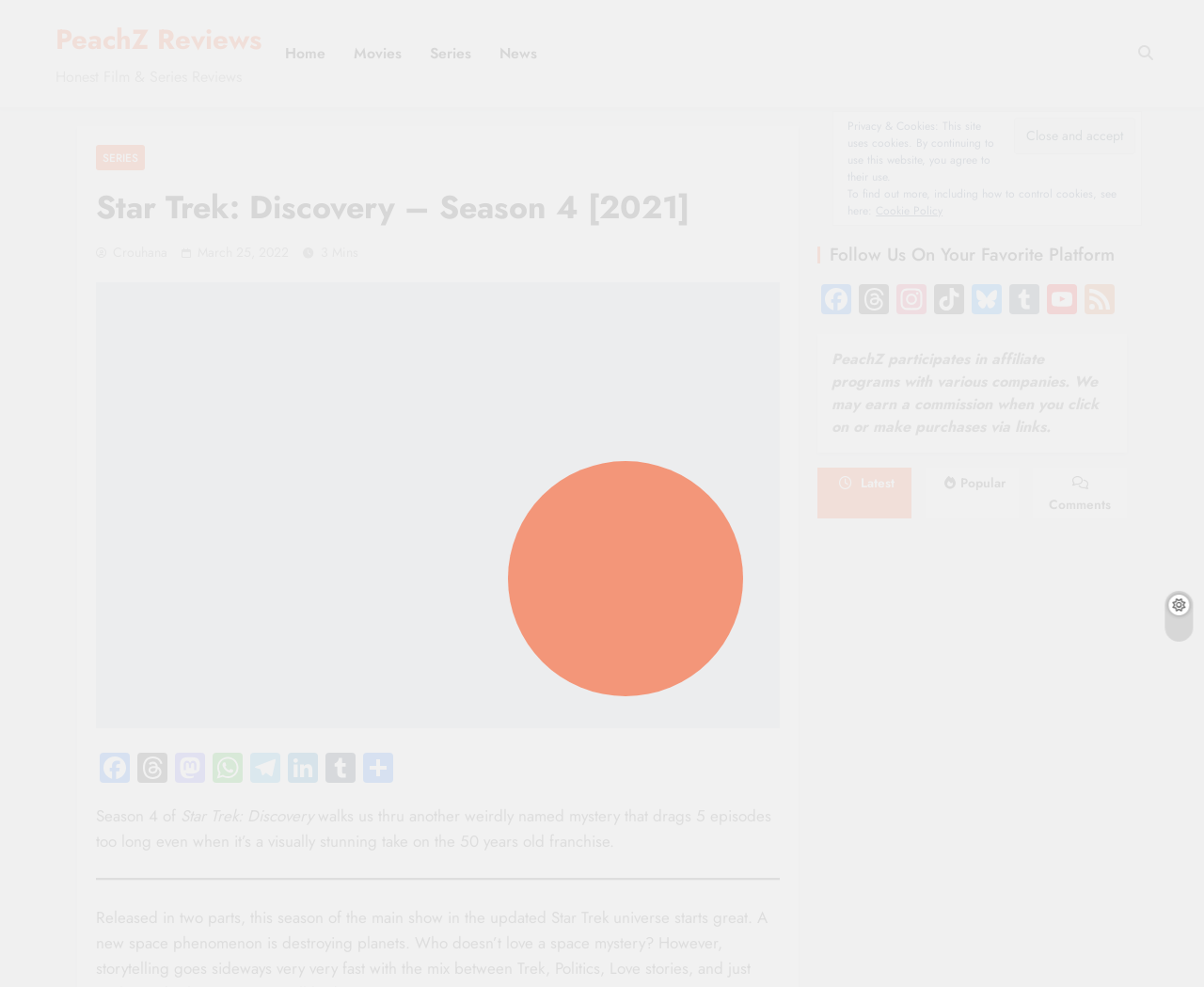What is the name of the social media platform with the icon ''?
Give a detailed response to the question by analyzing the screenshot.

The social media platform with the icon '' can be found at the top right corner of the webpage, where it says 'Facebook'.